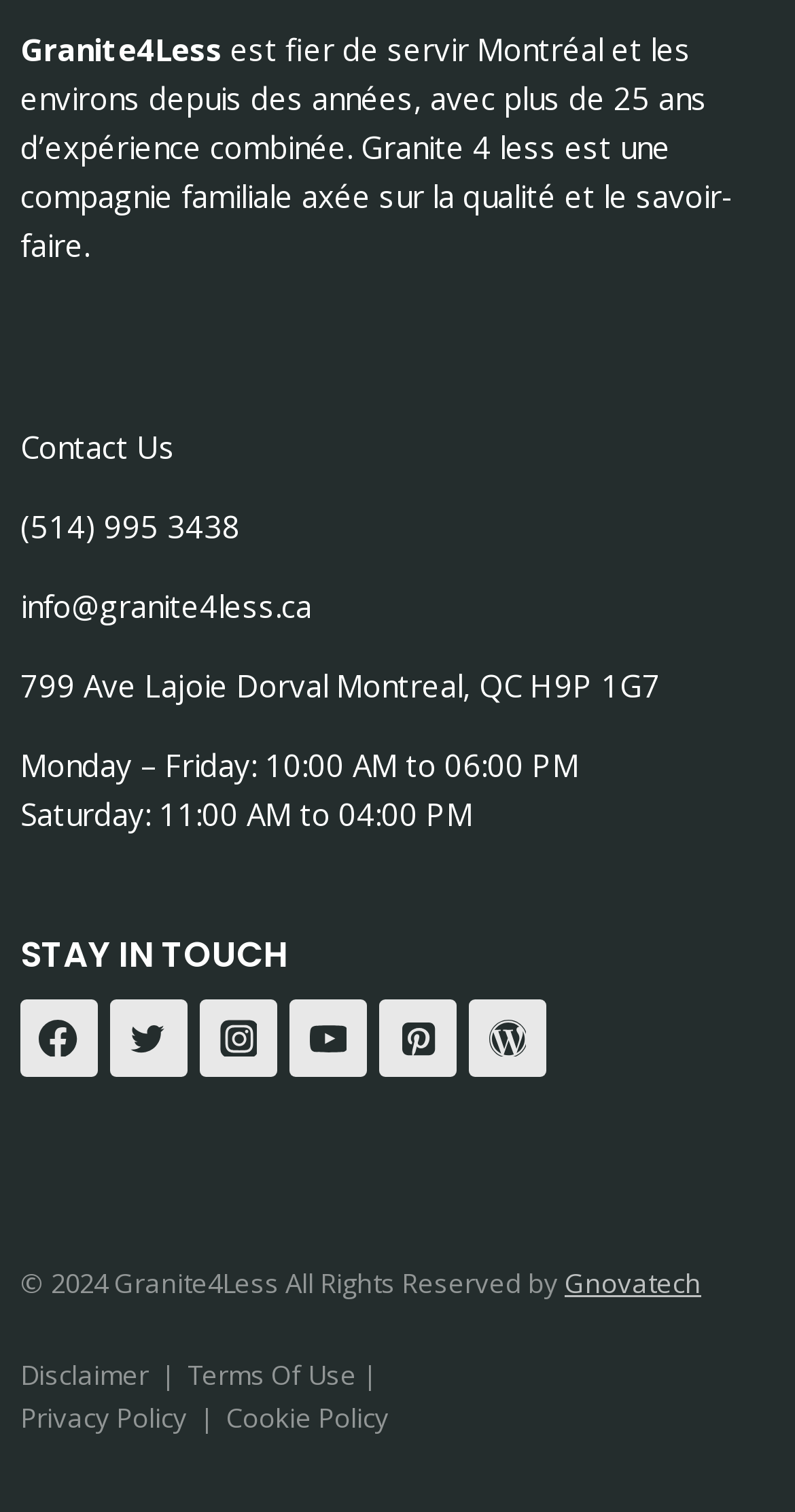Given the element description, predict the bounding box coordinates in the format (top-left x, top-left y, bottom-right x, bottom-right y), using floating point numbers between 0 and 1: Terms Of Use

[0.236, 0.897, 0.456, 0.922]